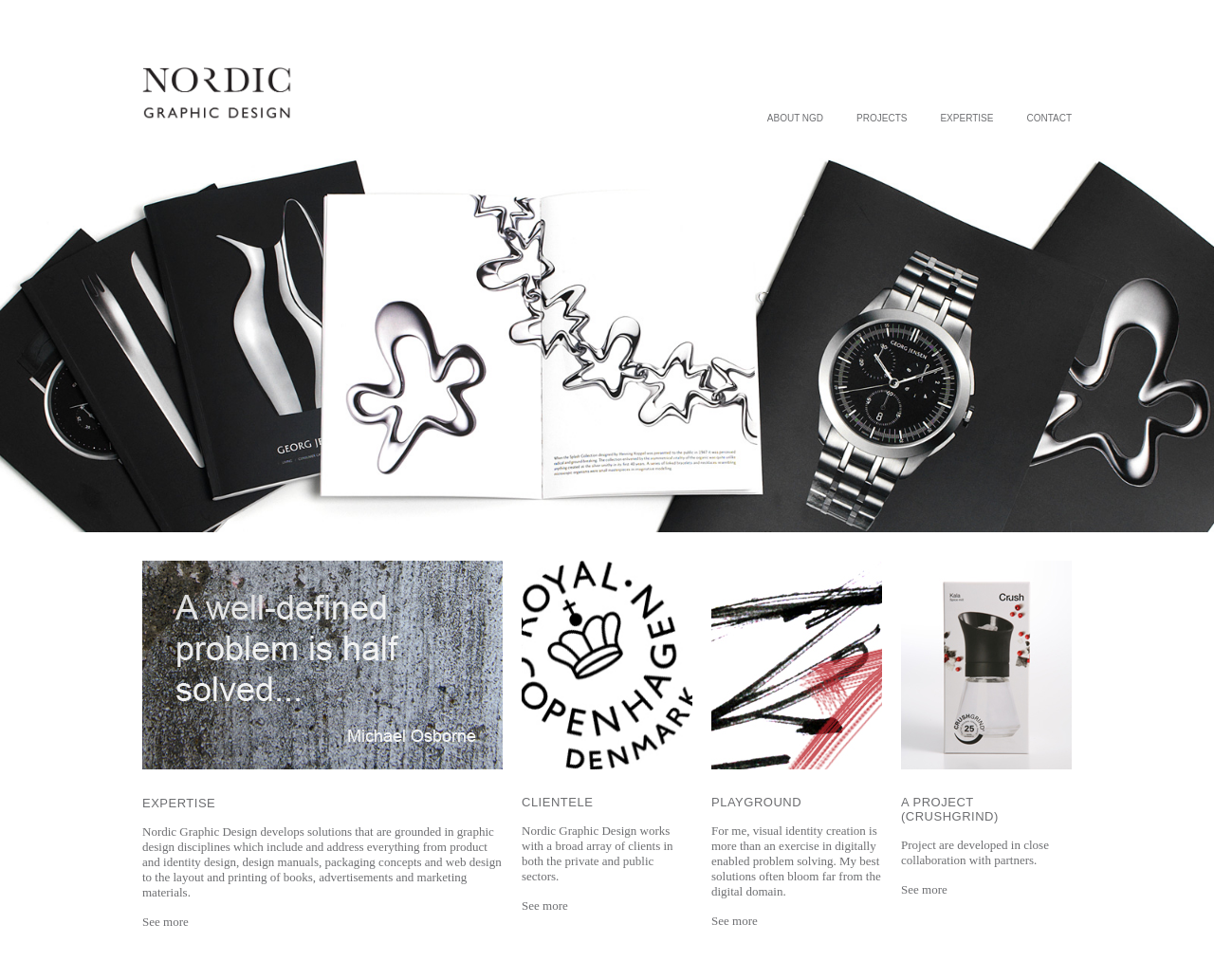How many main sections are there?
Please give a detailed answer to the question using the information shown in the image.

I counted the number of main sections by looking at the headings and links on the webpage. There are four main sections: EXPERTISE, CLIENTELE, PLAYGROUND, and A PROJECT (CRUSHGRIND).